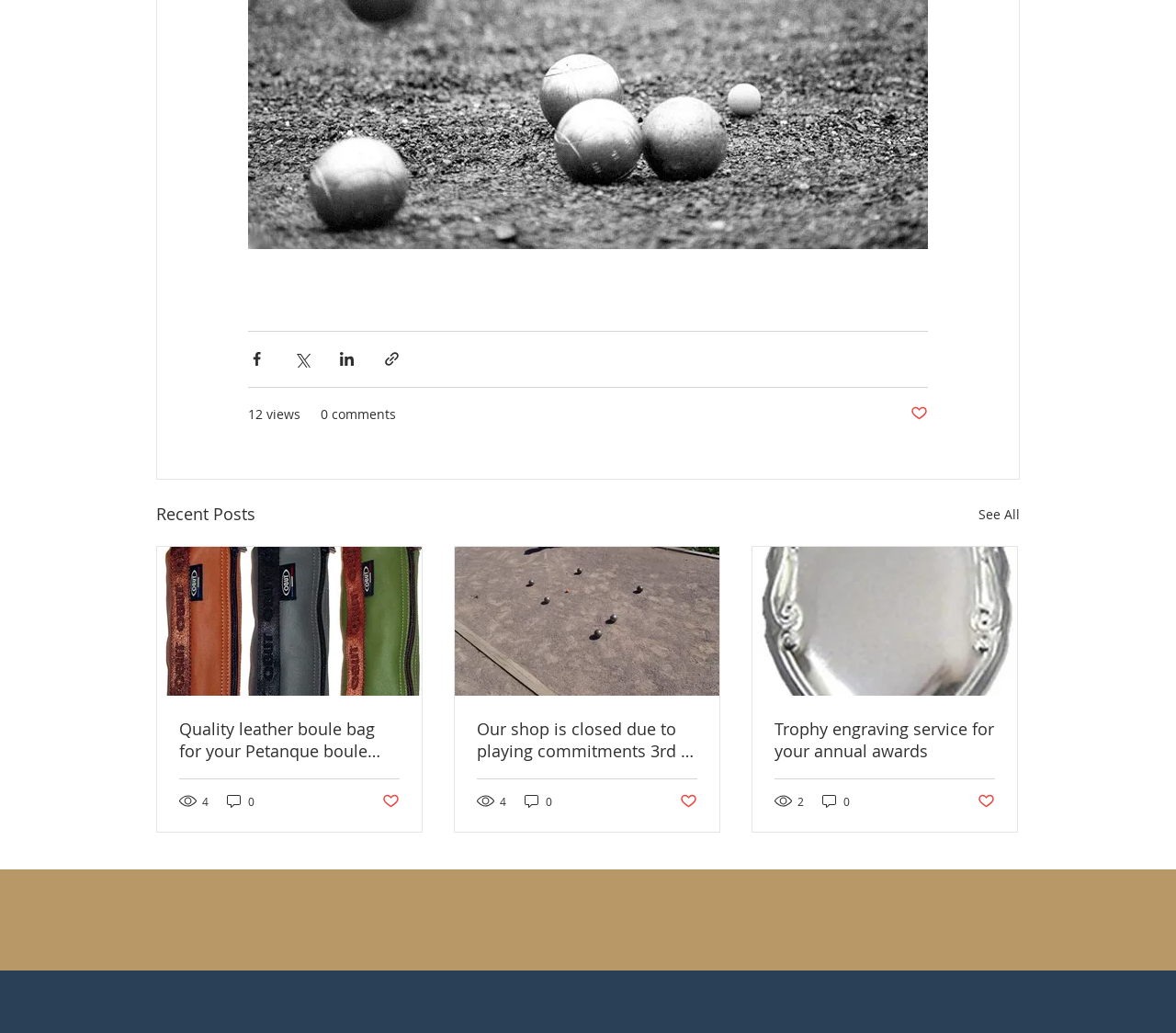Predict the bounding box of the UI element based on this description: "0".

[0.191, 0.767, 0.218, 0.784]